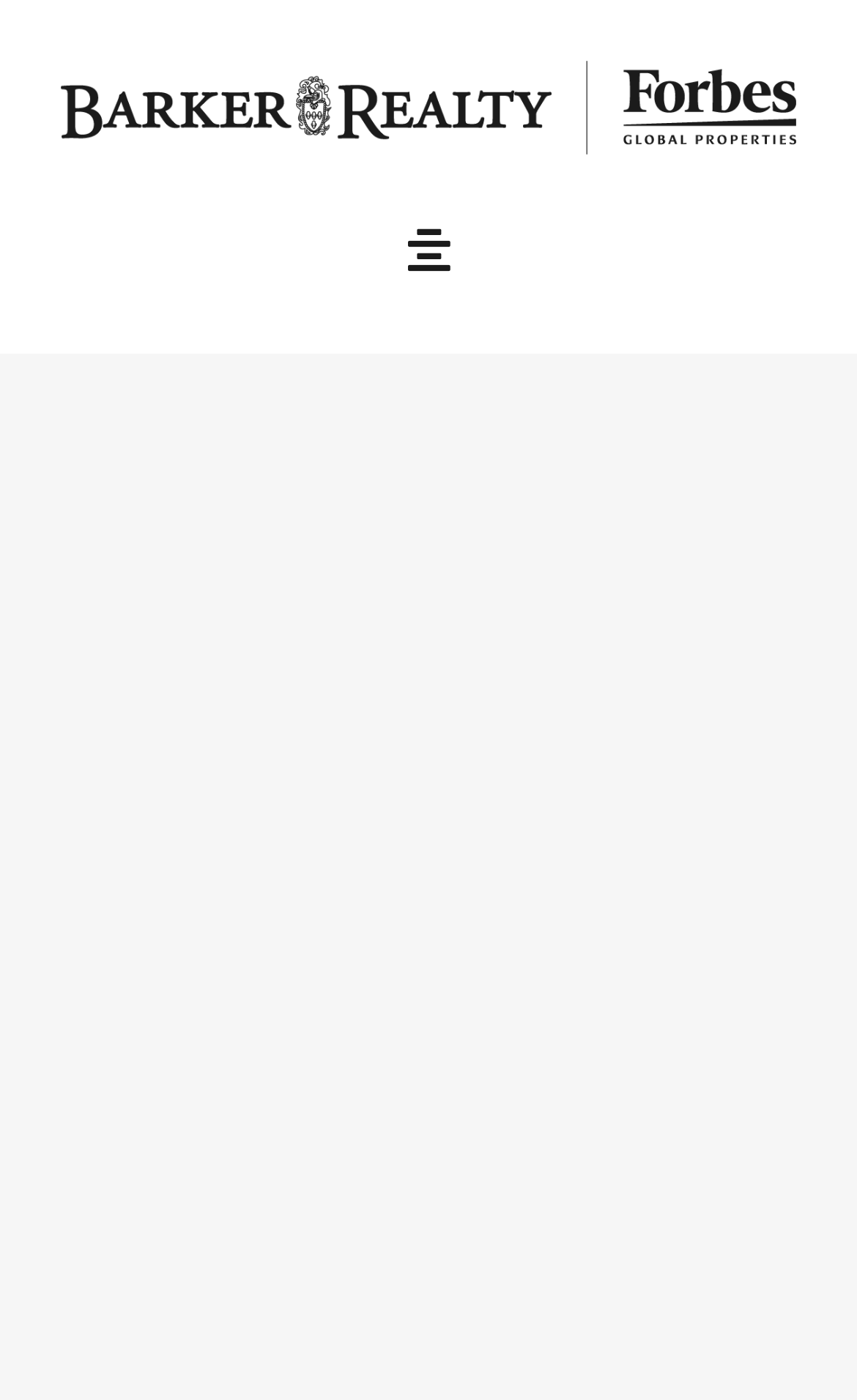Respond to the question below with a concise word or phrase:
How many images are displayed on the webpage?

9